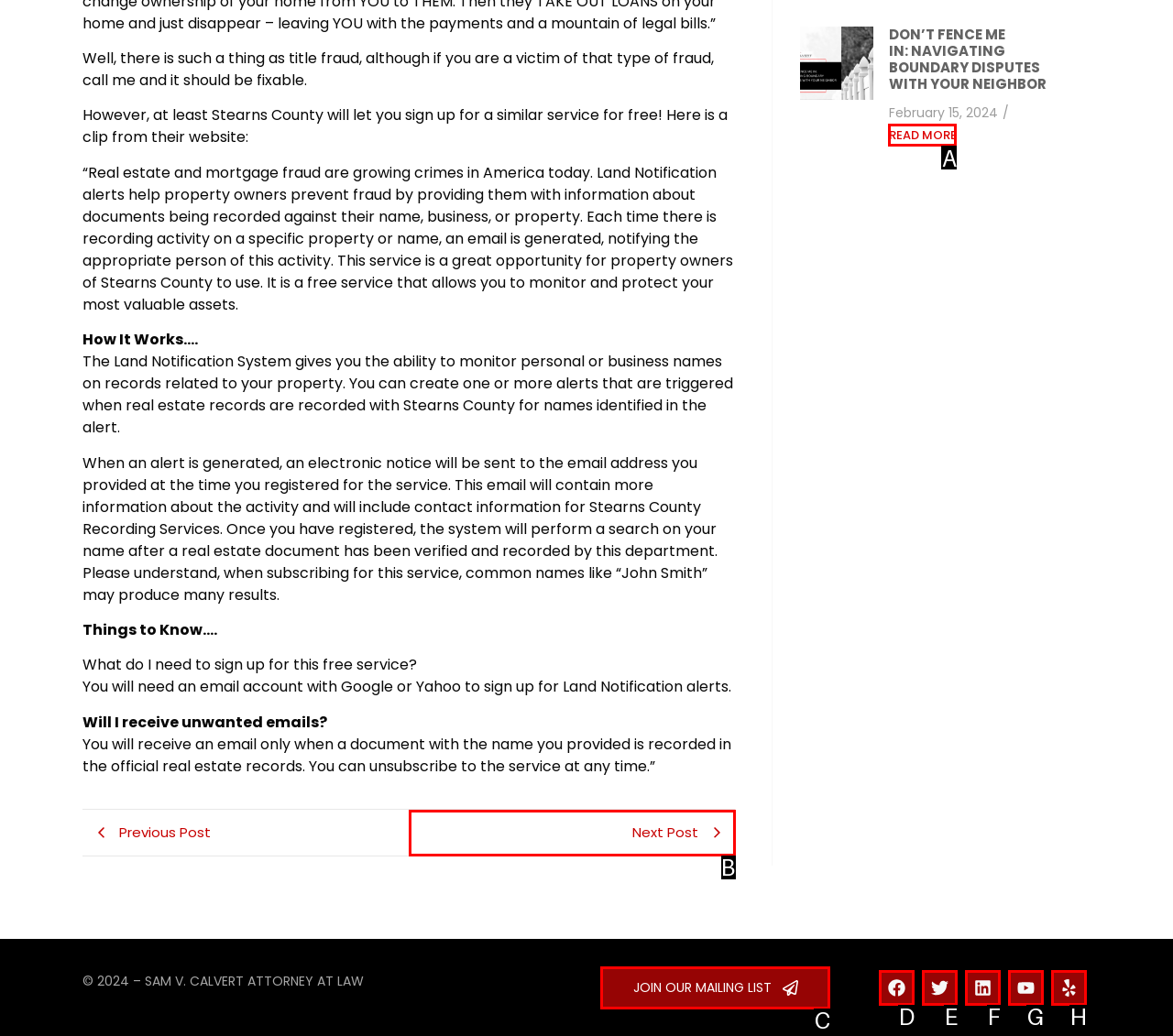Determine which HTML element matches the given description: Youtube. Provide the corresponding option's letter directly.

G